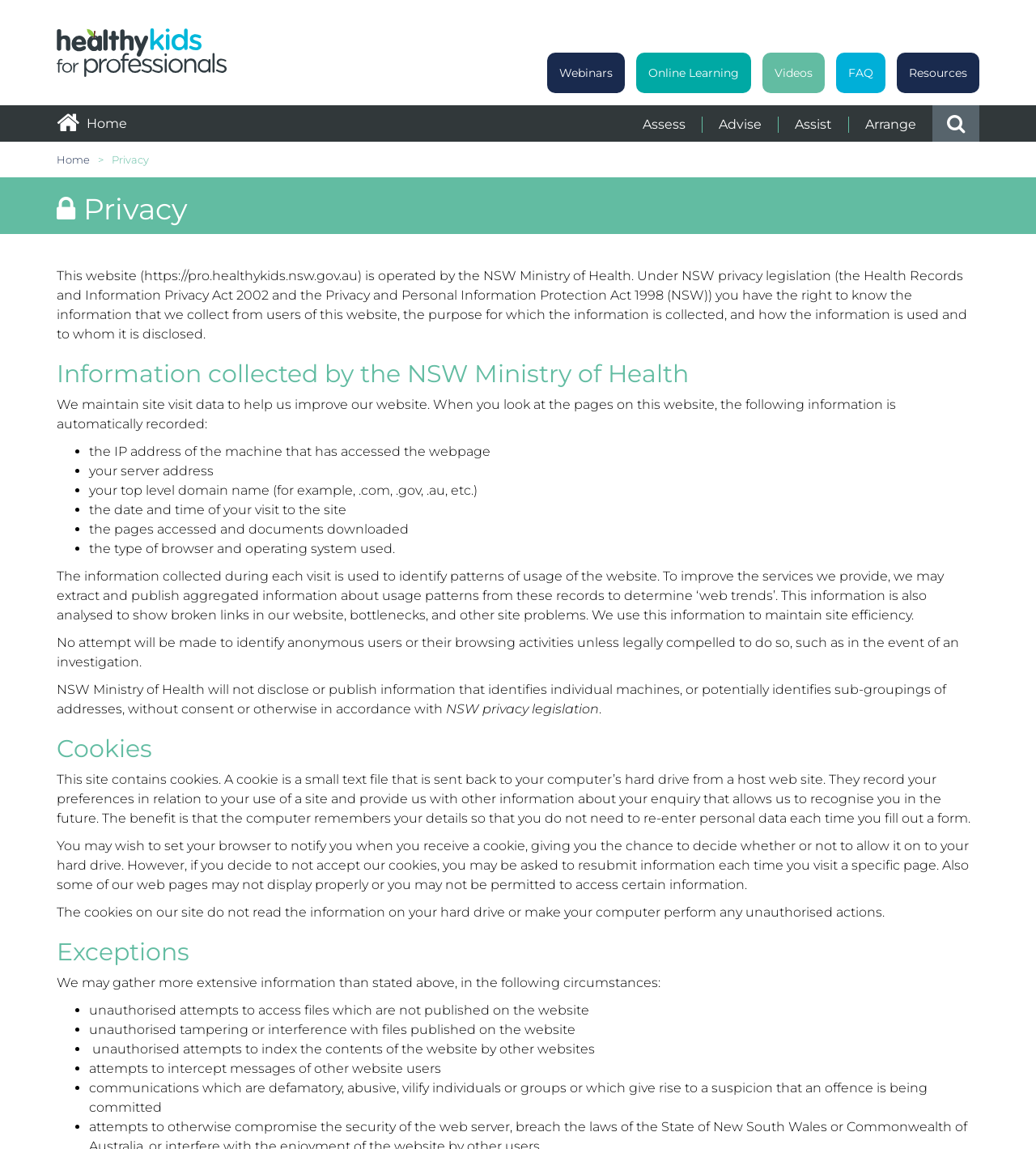Highlight the bounding box coordinates of the element that should be clicked to carry out the following instruction: "Click on the button at the top-right corner". The coordinates must be given as four float numbers ranging from 0 to 1, i.e., [left, top, right, bottom].

[0.9, 0.092, 0.945, 0.123]